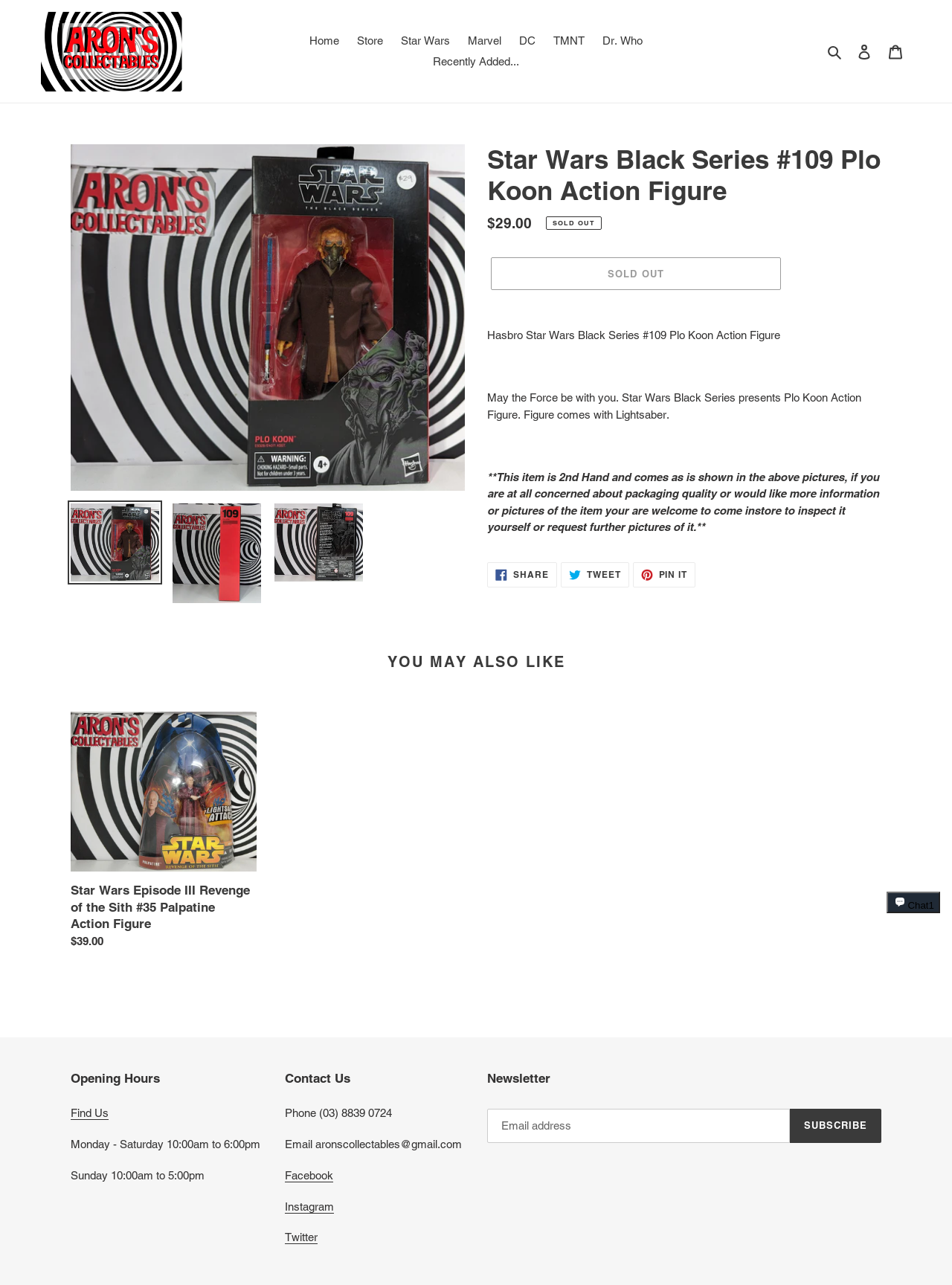Provide your answer in one word or a succinct phrase for the question: 
What are the store's opening hours?

Monday - Saturday 10:00am to 6:00pm, Sunday 10:00am to 5:00pm